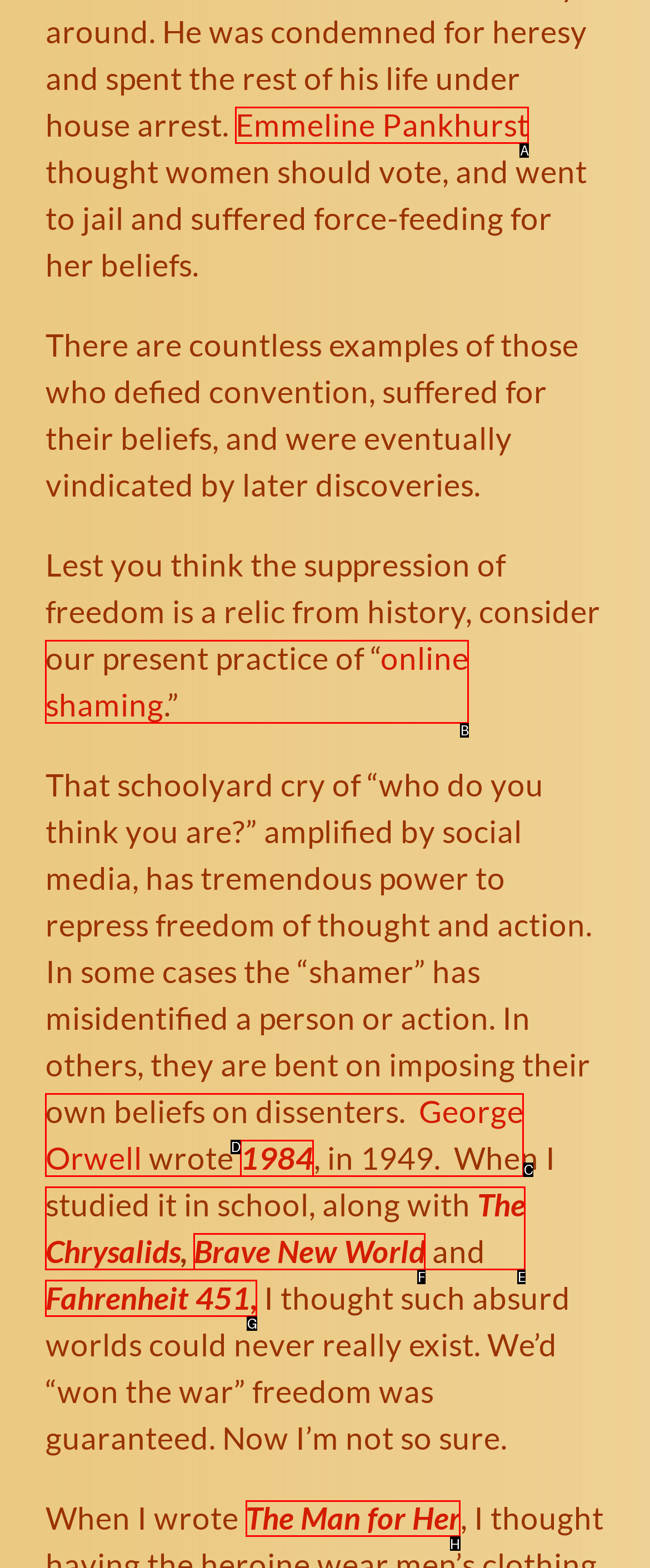Point out the option that needs to be clicked to fulfill the following instruction: Check out The Man for Her
Answer with the letter of the appropriate choice from the listed options.

H